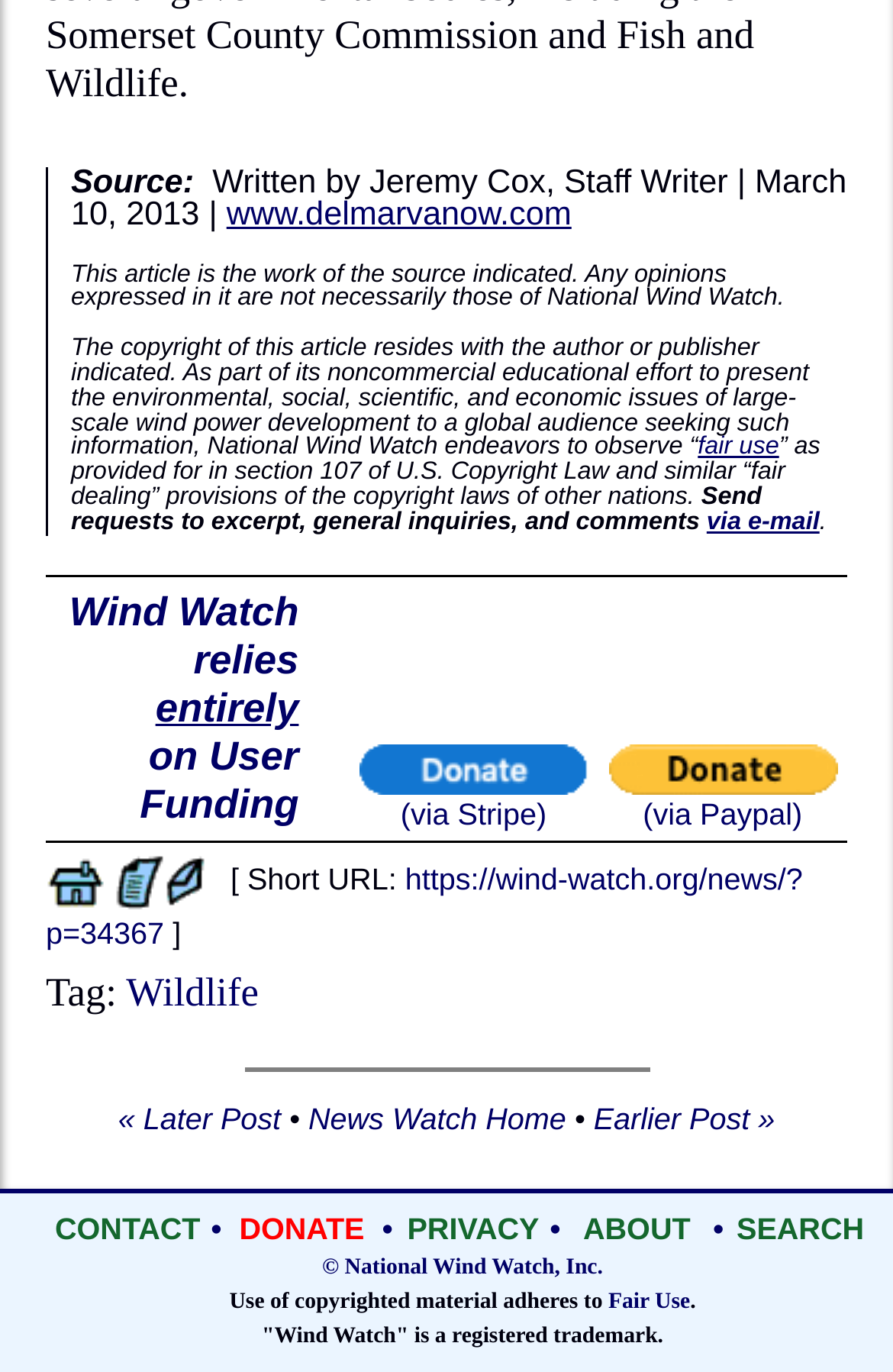Identify the bounding box coordinates of the region that should be clicked to execute the following instruction: "Read the article about Wildlife".

[0.141, 0.706, 0.29, 0.739]